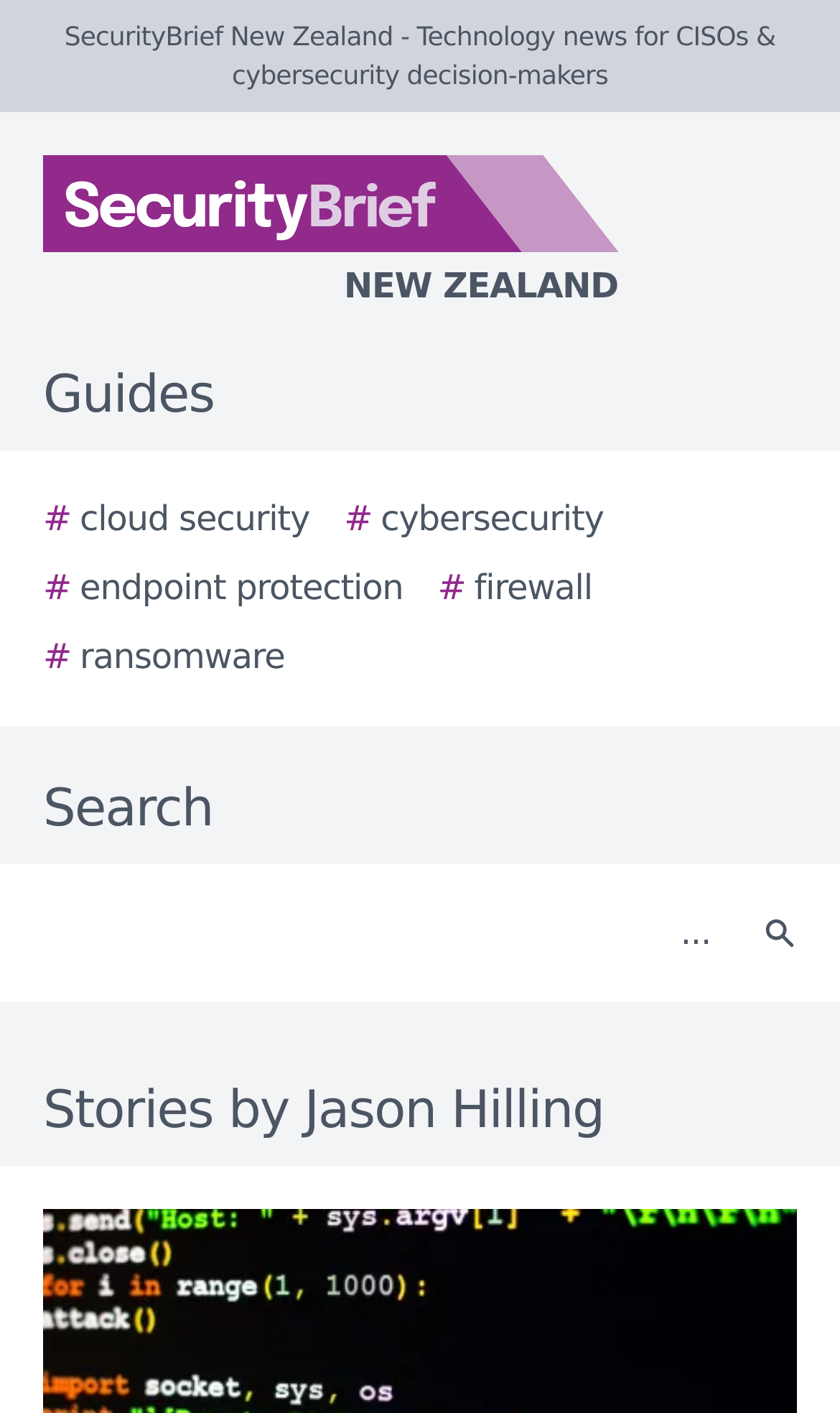Offer an extensive depiction of the webpage and its key elements.

The webpage is a list of stories by Jason Hilling on SecurityBrief New Zealand, a technology news website for CISOs and cybersecurity decision-makers. At the top, there is a logo of SecurityBrief New Zealand, accompanied by a text description. Below the logo, there is a horizontal menu with several links, including "Guides", "# cloud security", "# cybersecurity", "# endpoint protection", "# firewall", and "# ransomware". 

To the right of the menu, there is a search bar with a text box and a search button. The search button has a small icon. 

Further down the page, there is a heading that reads "Stories by Jason Hilling", which suggests that the main content of the page is a list of stories or articles written by Jason Hilling.